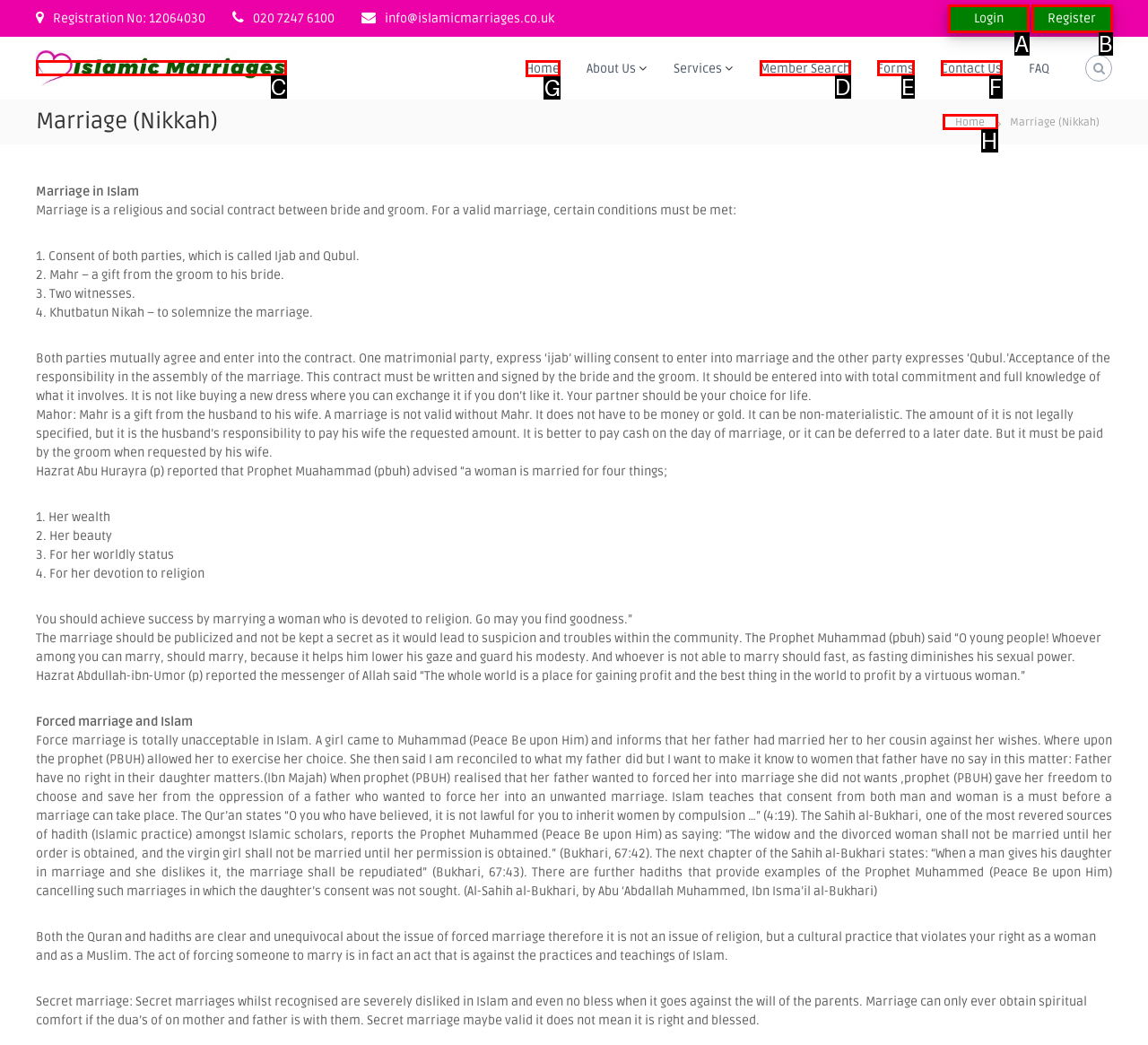Determine which option you need to click to execute the following task: Click the 'Home' link. Provide your answer as a single letter.

G